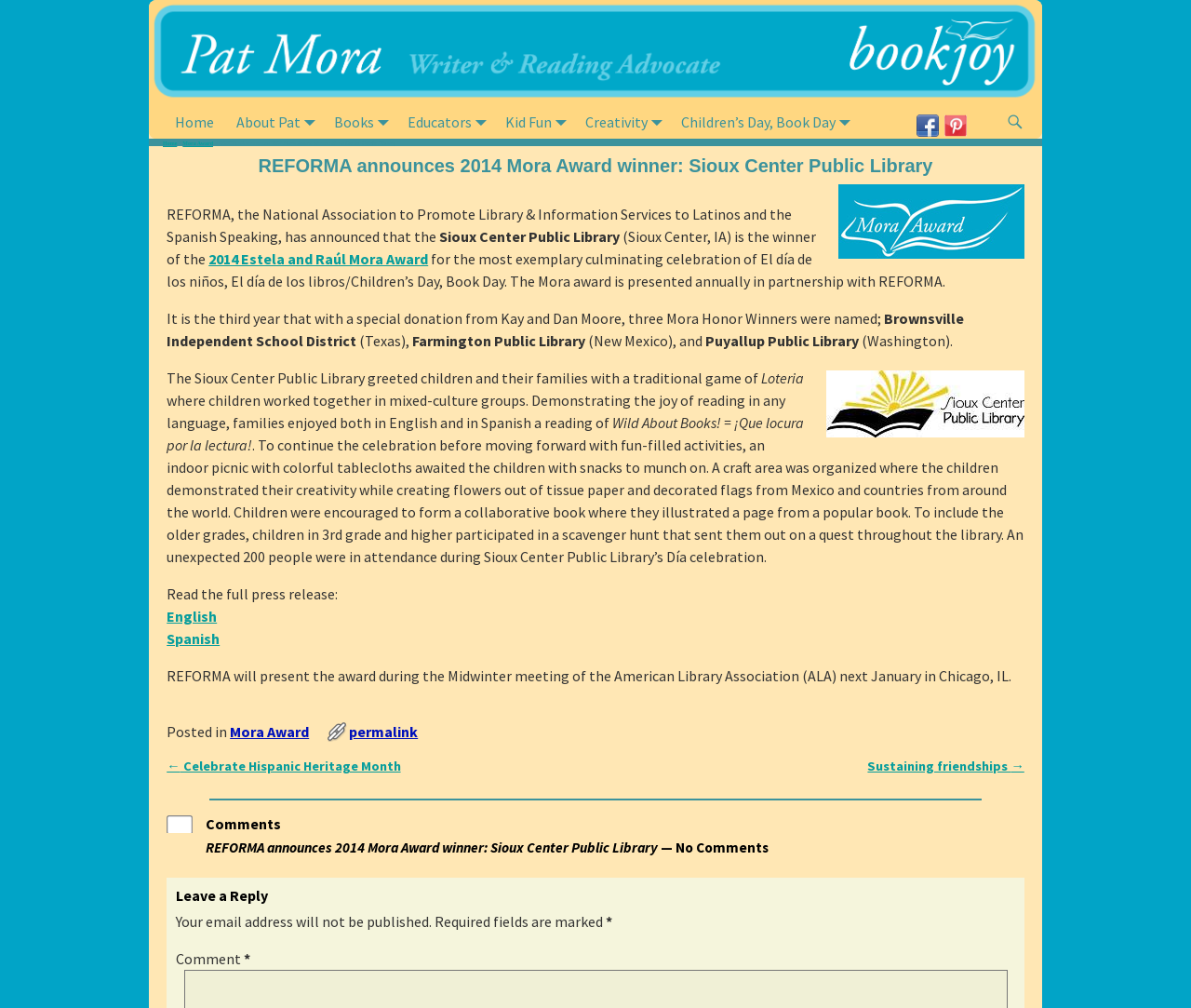How many Mora Honor Winners were named?
Using the image, respond with a single word or phrase.

Three